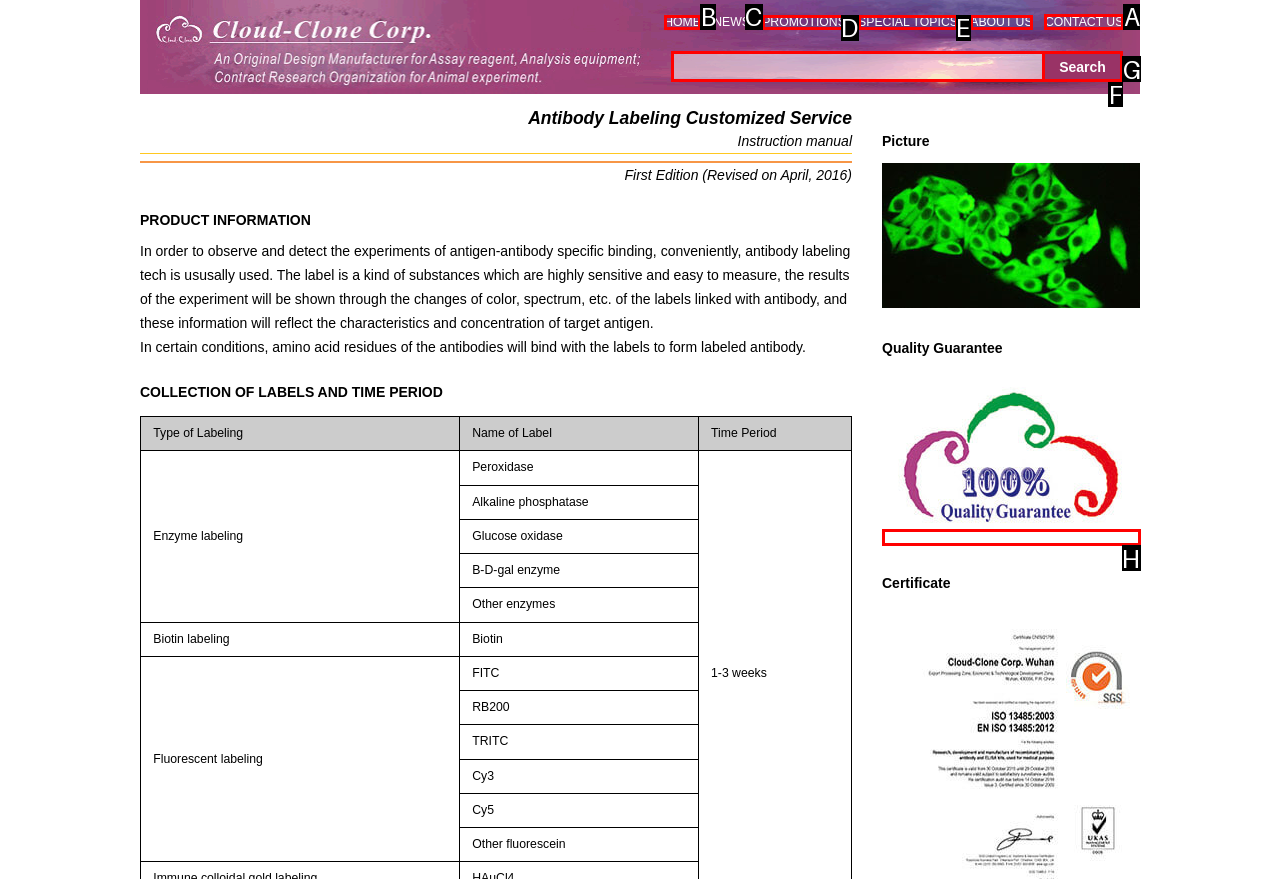For the task: Click the CONTACT US link, tell me the letter of the option you should click. Answer with the letter alone.

A